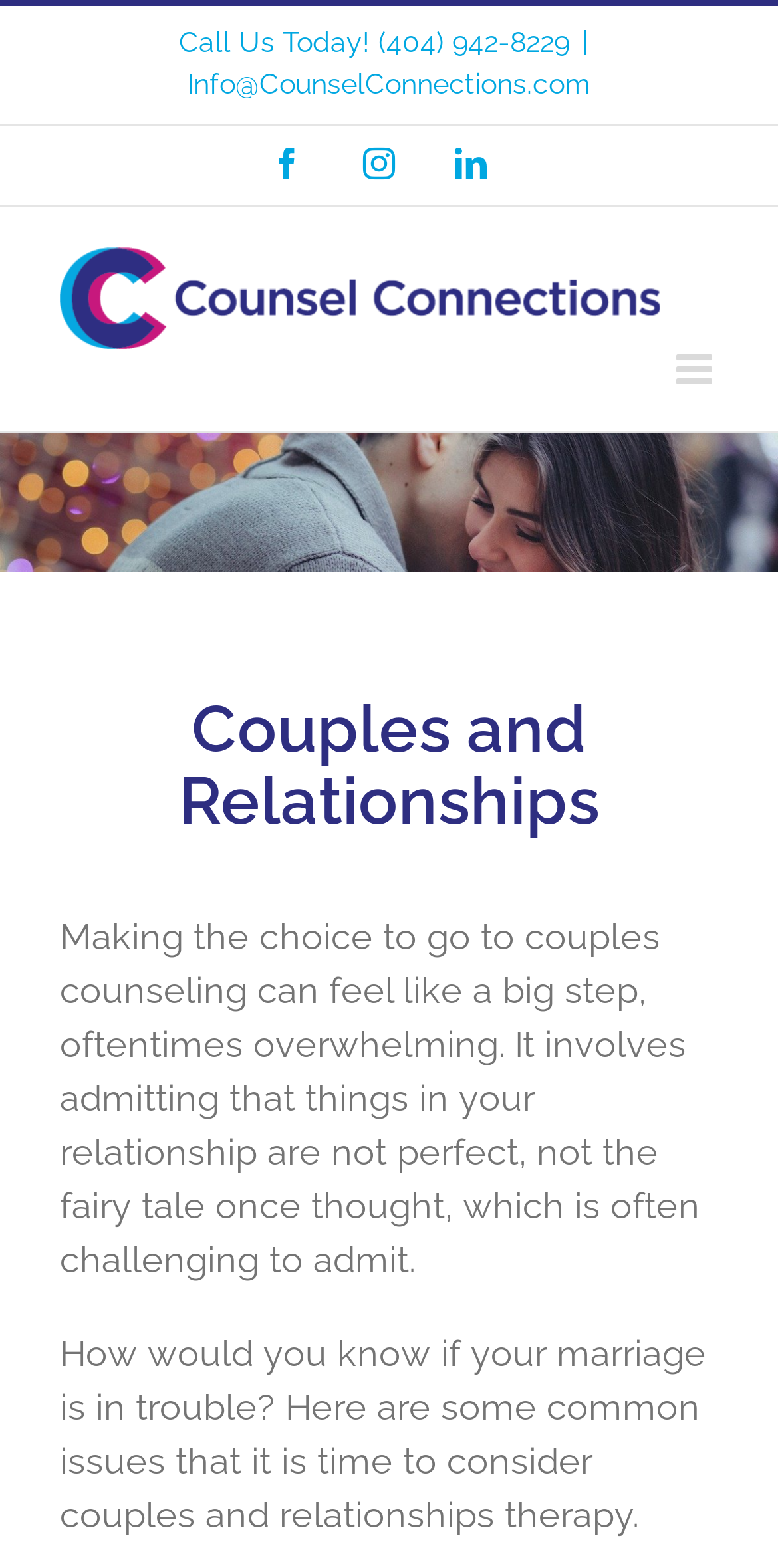What is the main topic of the webpage?
Answer with a single word or phrase by referring to the visual content.

Couples and Relationships